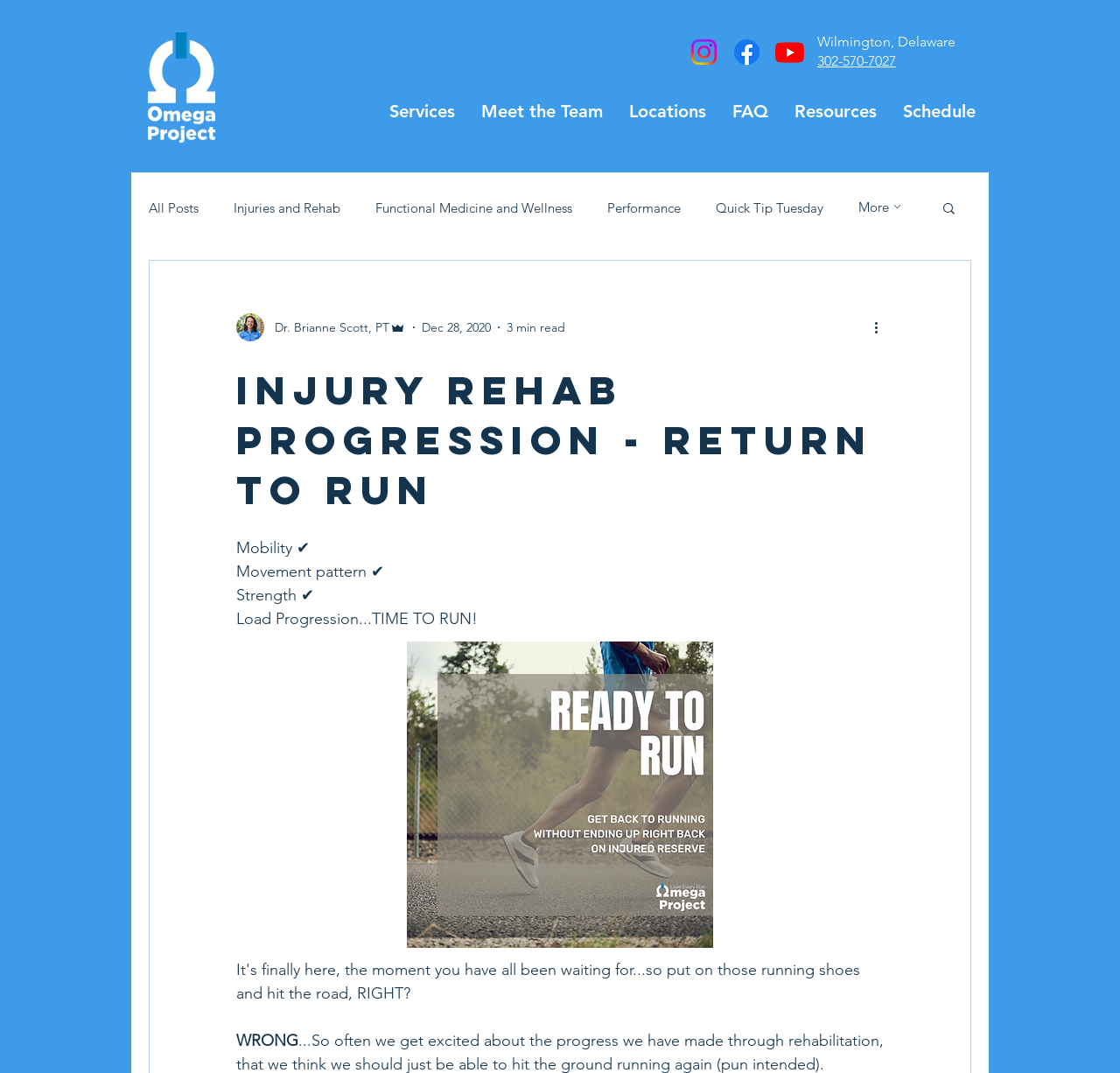Kindly determine the bounding box coordinates of the area that needs to be clicked to fulfill this instruction: "Click the 'Schedule' button".

[0.795, 0.084, 0.883, 0.123]